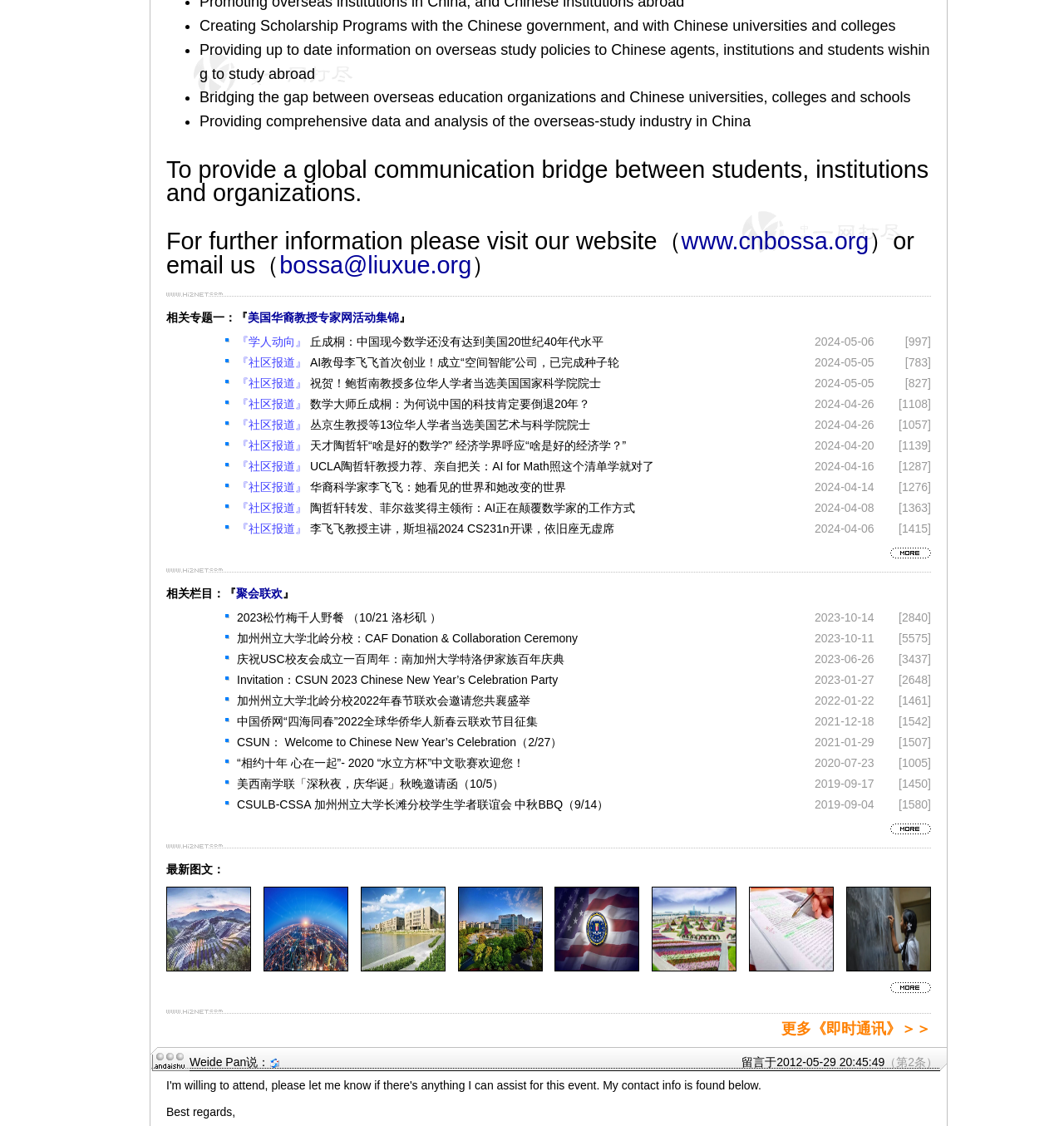Observe the image and answer the following question in detail: What is the date of the third news article?

The third news article has a date of '2024-05-05' listed below its title, indicating that it was published on this date.